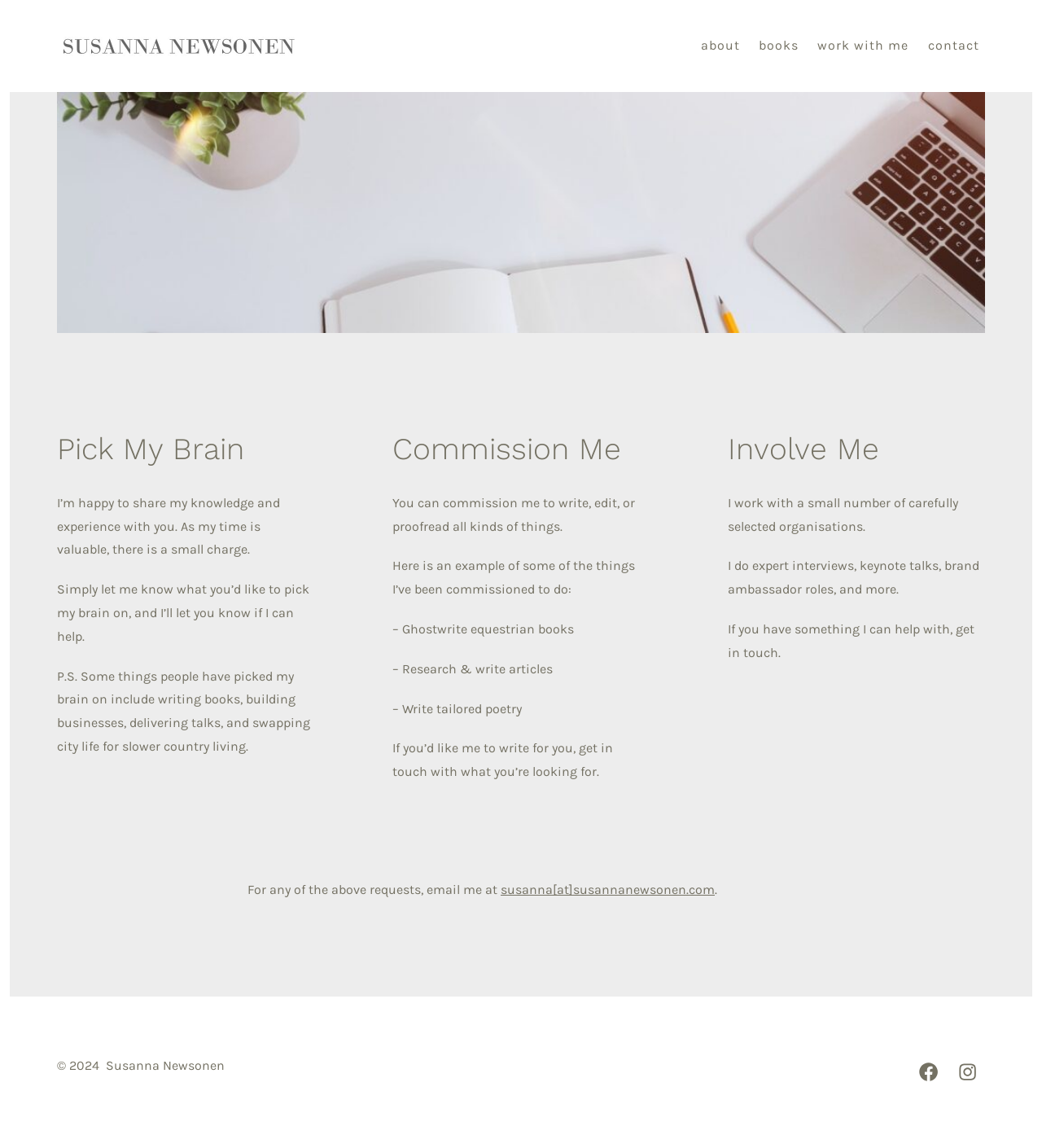Describe the entire webpage, focusing on both content and design.

The webpage is about Susanna Newsonen, a professional who offers various services. At the top left, there is a small link, and a horizontal navigation menu with four links: "about", "books", "work with me", and "contact". 

Below the navigation menu, there is a main section that takes up most of the page. It contains three articles with headings: "Pick My Brain", "Commission Me", and "Involve Me". 

In the "Pick My Brain" section, there is a figure, likely an image, and three paragraphs of text. The text explains that Susanna shares her knowledge and experience for a small charge and provides examples of topics people have discussed with her.

The "Commission Me" section has a heading and four paragraphs of text. The text explains that Susanna can be commissioned to write, edit, or proofread various types of content and provides examples of her past work.

The "Involve Me" section has a heading and three paragraphs of text. The text explains that Susanna works with a small number of selected organizations and can participate in expert interviews, keynote talks, and brand ambassador roles.

At the bottom of the page, there is a call-to-action to email Susanna for any requests. Below that, there are links to her Facebook and Instagram profiles, and a copyright notice with her name.